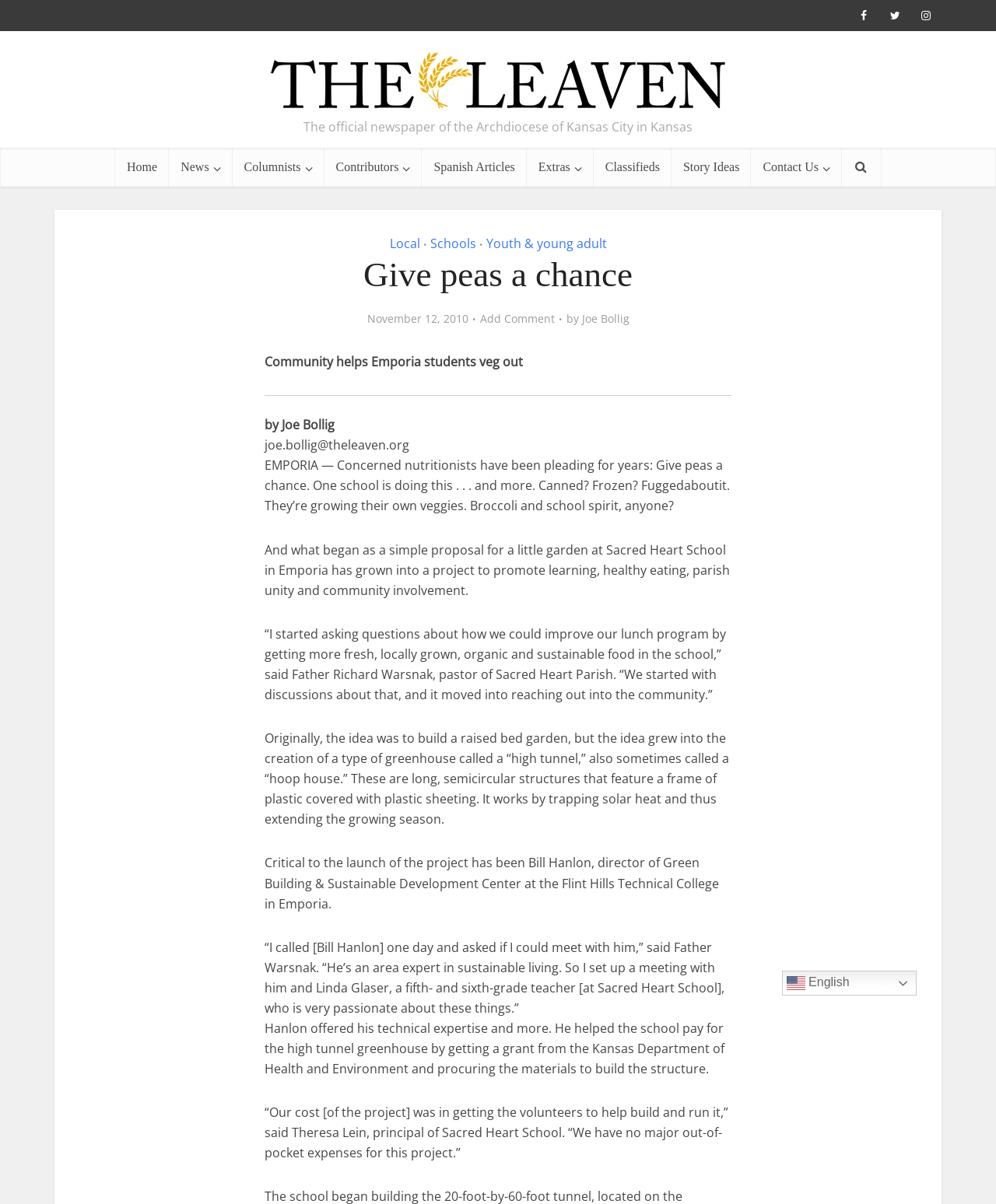Locate the bounding box coordinates of the element I should click to achieve the following instruction: "Switch to English language".

[0.785, 0.806, 0.92, 0.827]